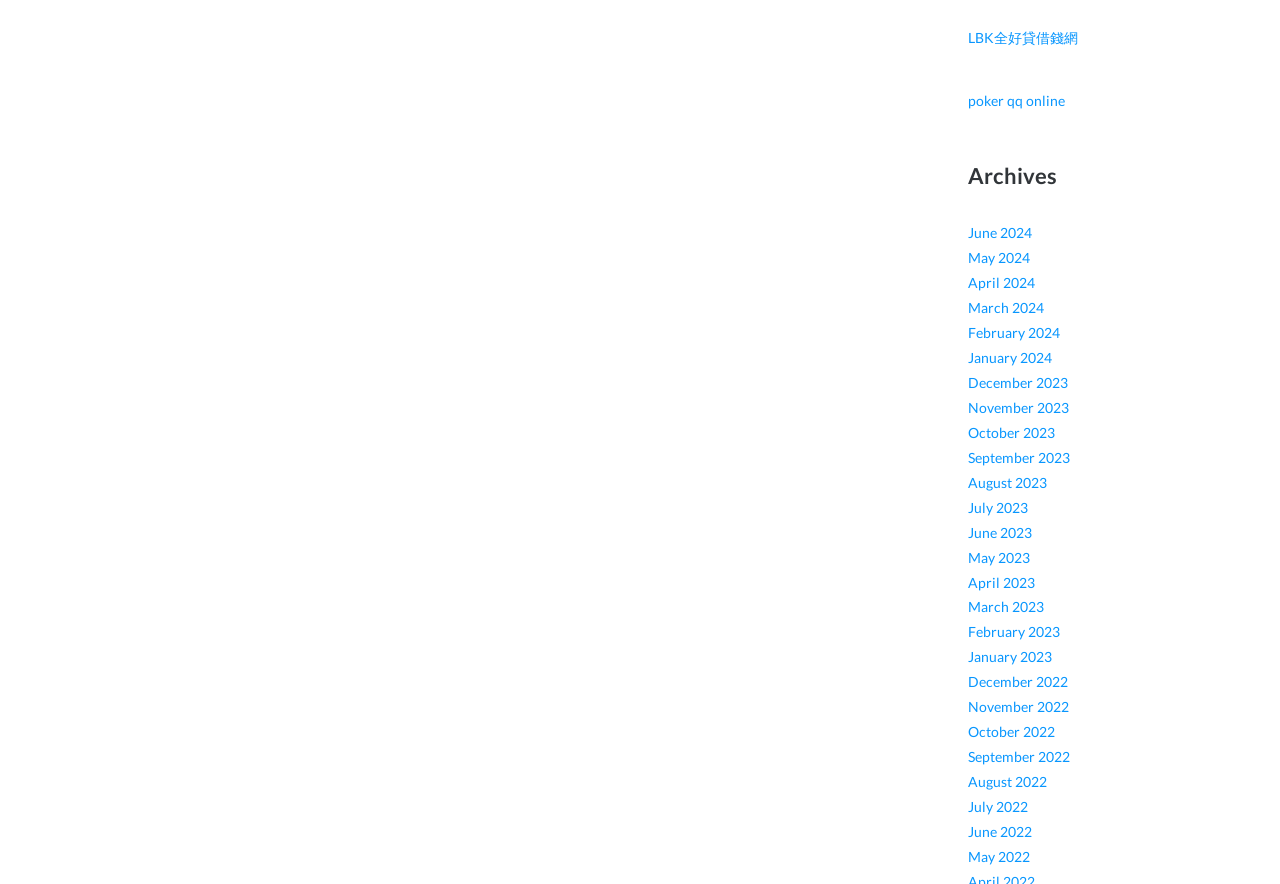Find the bounding box coordinates of the element to click in order to complete the given instruction: "visit poker qq online."

[0.756, 0.104, 0.832, 0.123]